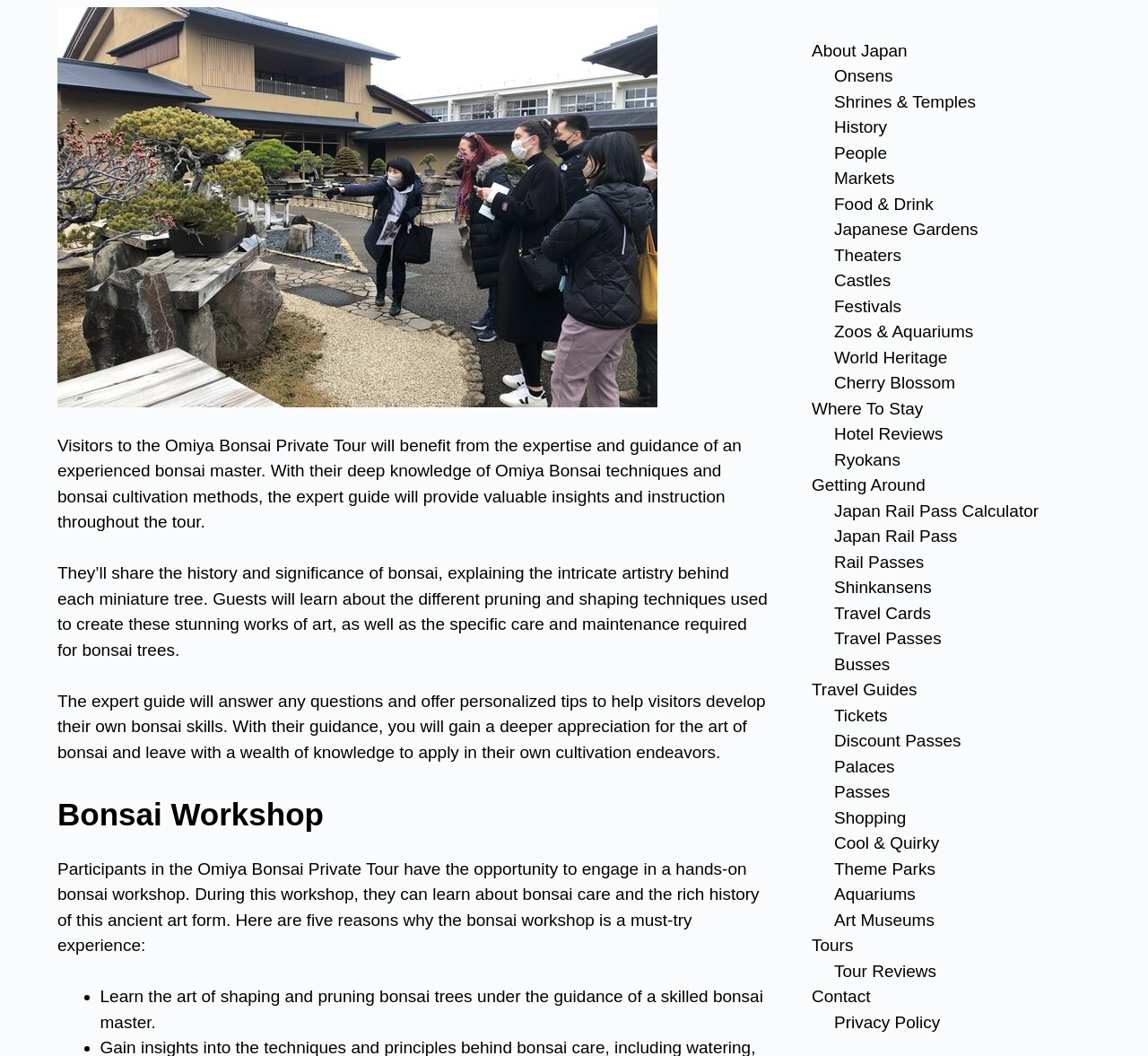What is the role of the expert guide in the tour?
Please answer the question with as much detail and depth as you can.

The expert guide is responsible for providing valuable insights and instruction throughout the tour, sharing their knowledge of Omiya Bonsai techniques and bonsai cultivation methods, and answering questions from participants.